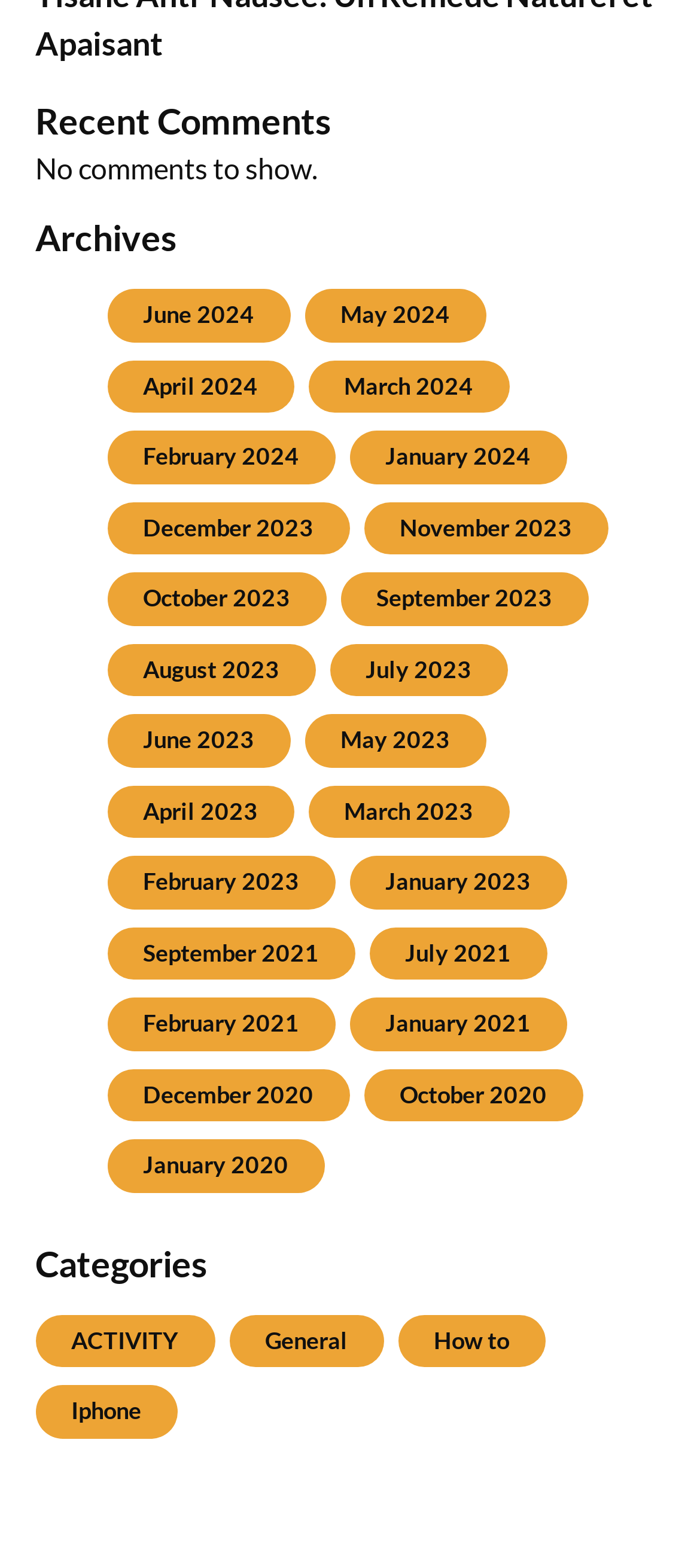Locate the UI element described by July 2023 and provide its bounding box coordinates. Use the format (top-left x, top-left y, bottom-right x, bottom-right y) with all values as floating point numbers between 0 and 1.

[0.522, 0.417, 0.673, 0.436]